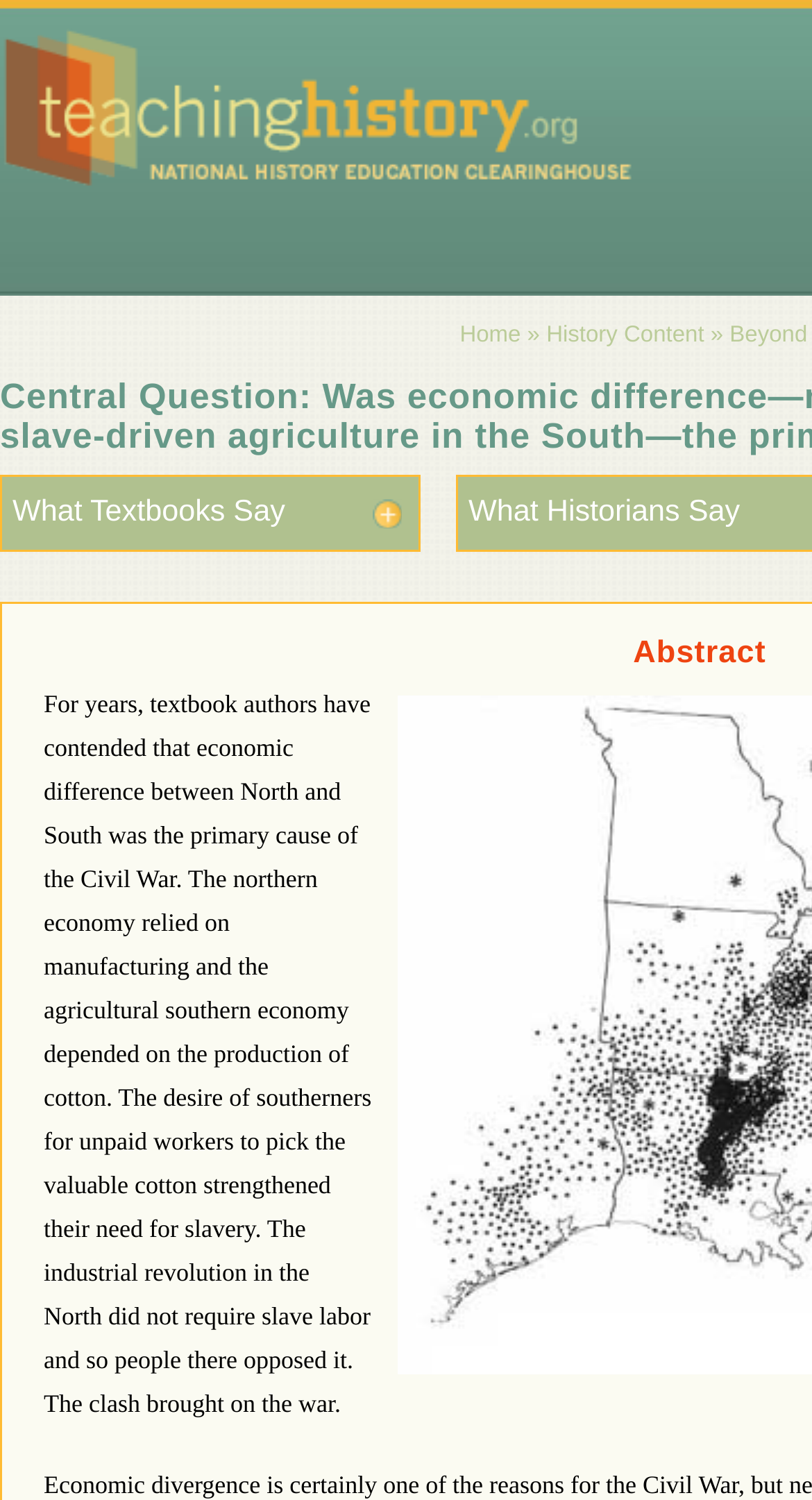Answer the question below using just one word or a short phrase: 
What is the primary cause of the Civil War according to textbook authors?

Economic differences